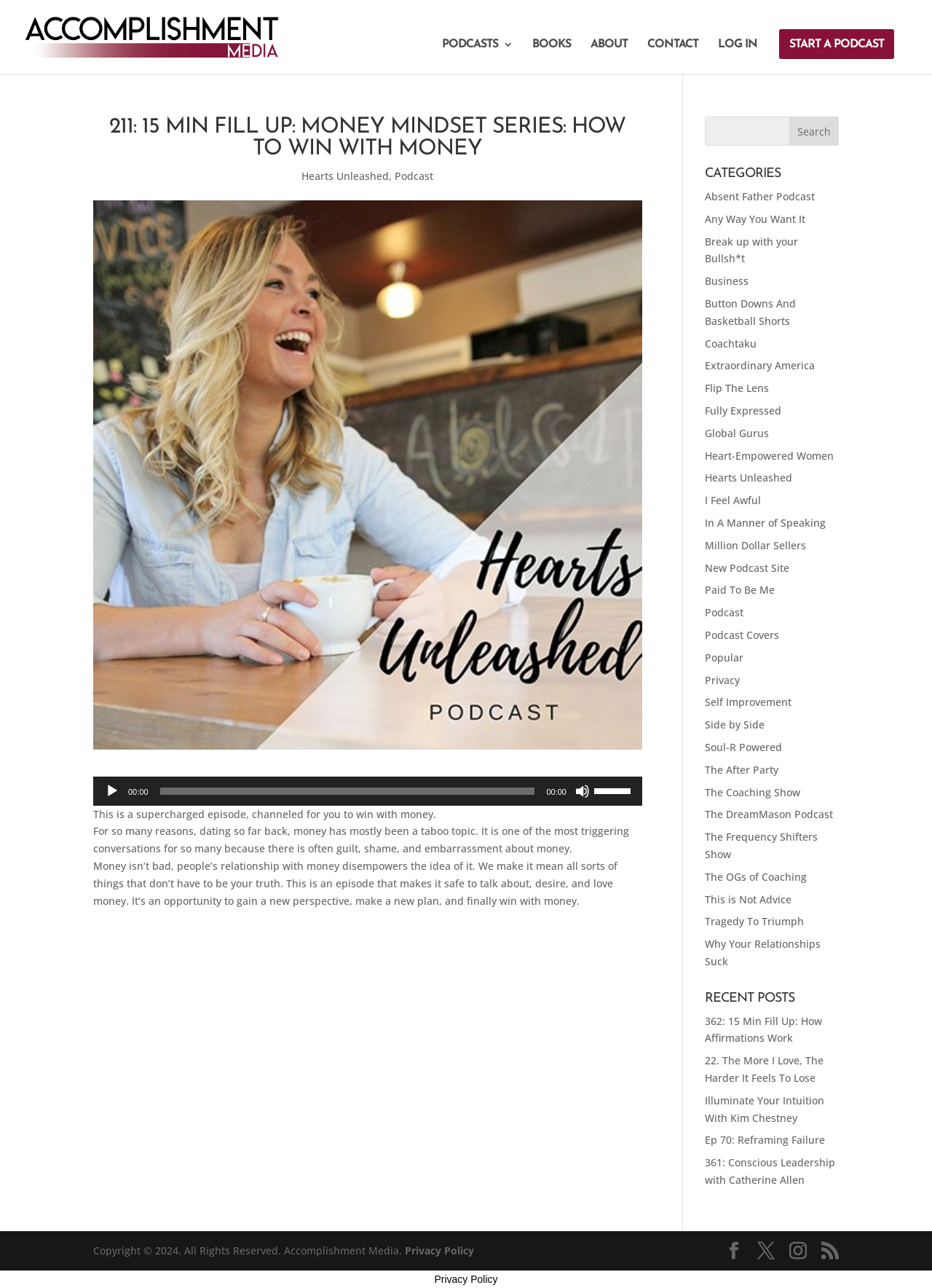Please specify the bounding box coordinates of the clickable region necessary for completing the following instruction: "Log in to the account". The coordinates must consist of four float numbers between 0 and 1, i.e., [left, top, right, bottom].

[0.77, 0.03, 0.812, 0.058]